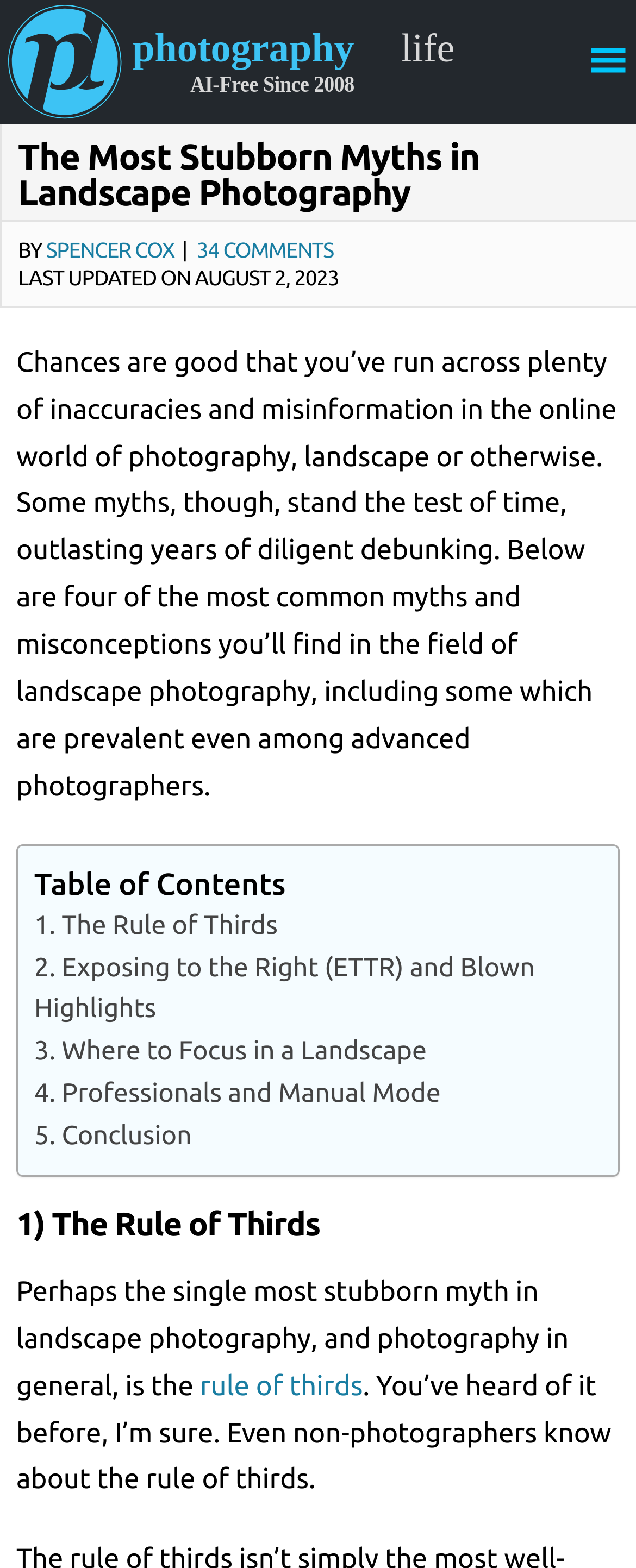Please identify the bounding box coordinates of the element on the webpage that should be clicked to follow this instruction: "Read the article by SPENCER COX". The bounding box coordinates should be given as four float numbers between 0 and 1, formatted as [left, top, right, bottom].

[0.073, 0.153, 0.274, 0.167]